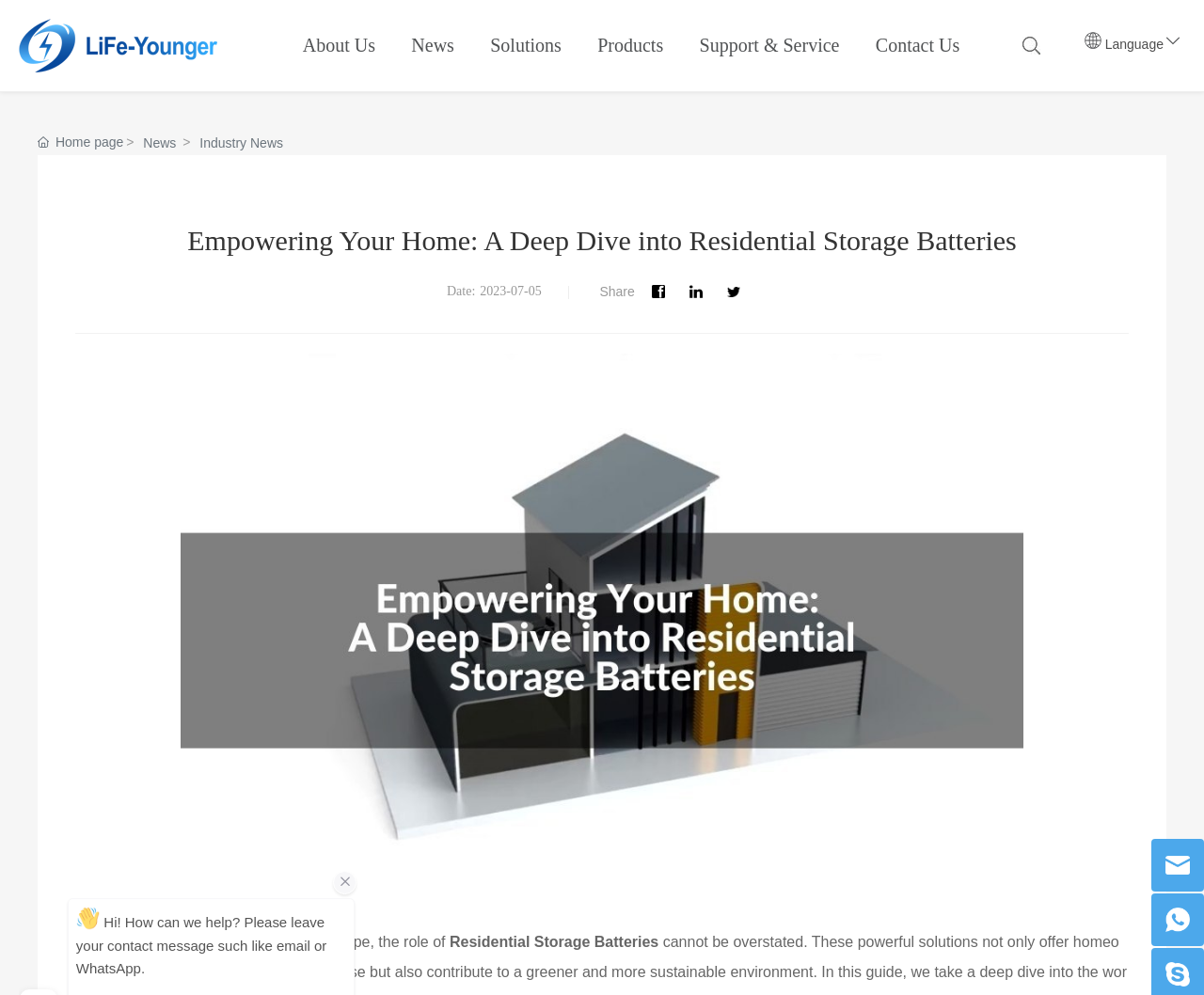What is the company name?
Please give a detailed and elaborate answer to the question.

The company name is obtained from the top-left corner of the webpage, where the logo and the text 'LiFe-Younger' are displayed.